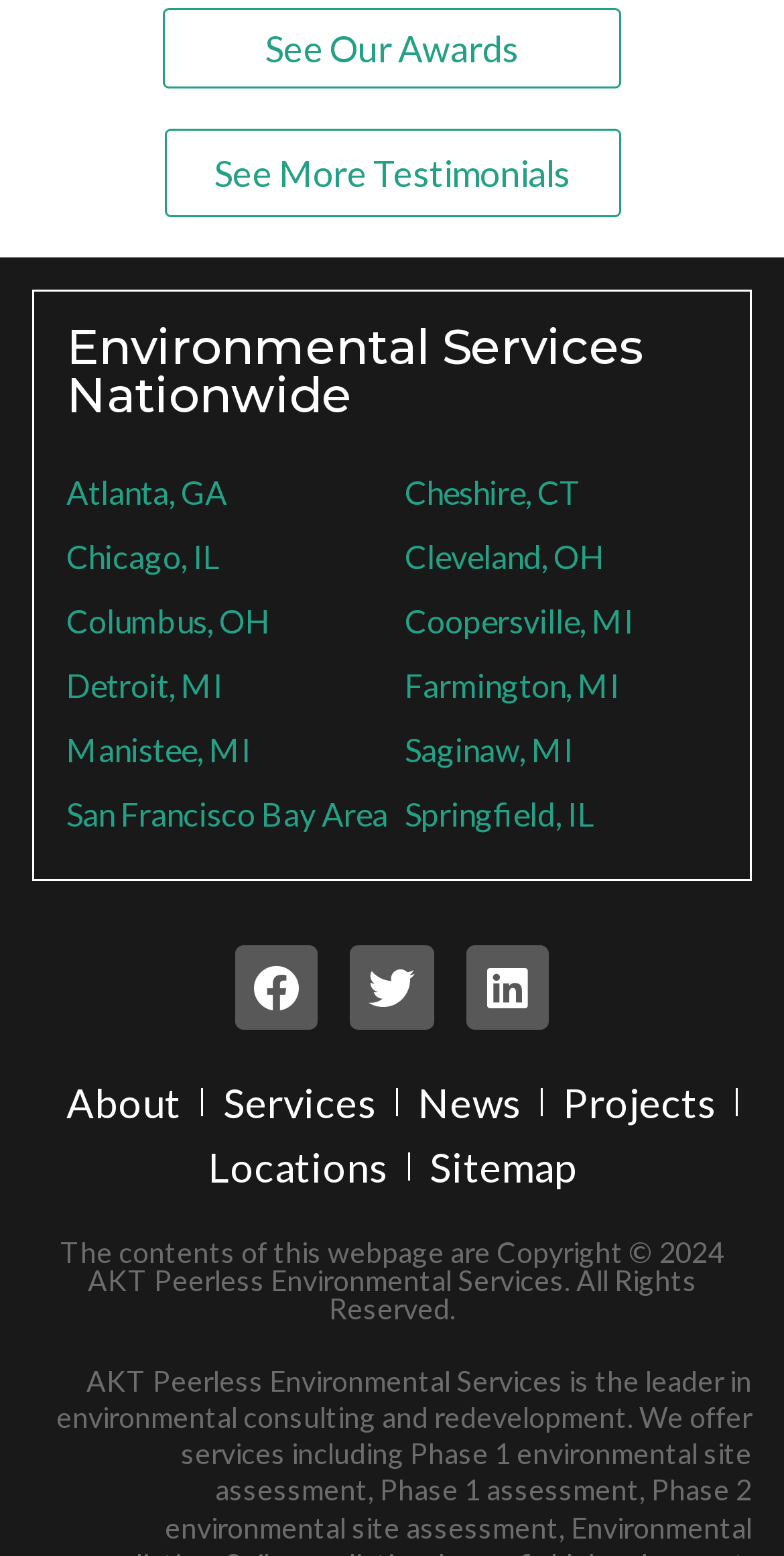Utilize the details in the image to thoroughly answer the following question: What is the last link in the bottom navigation menu?

I looked at the links at the bottom of the webpage and found the last one, which is 'Sitemap'.